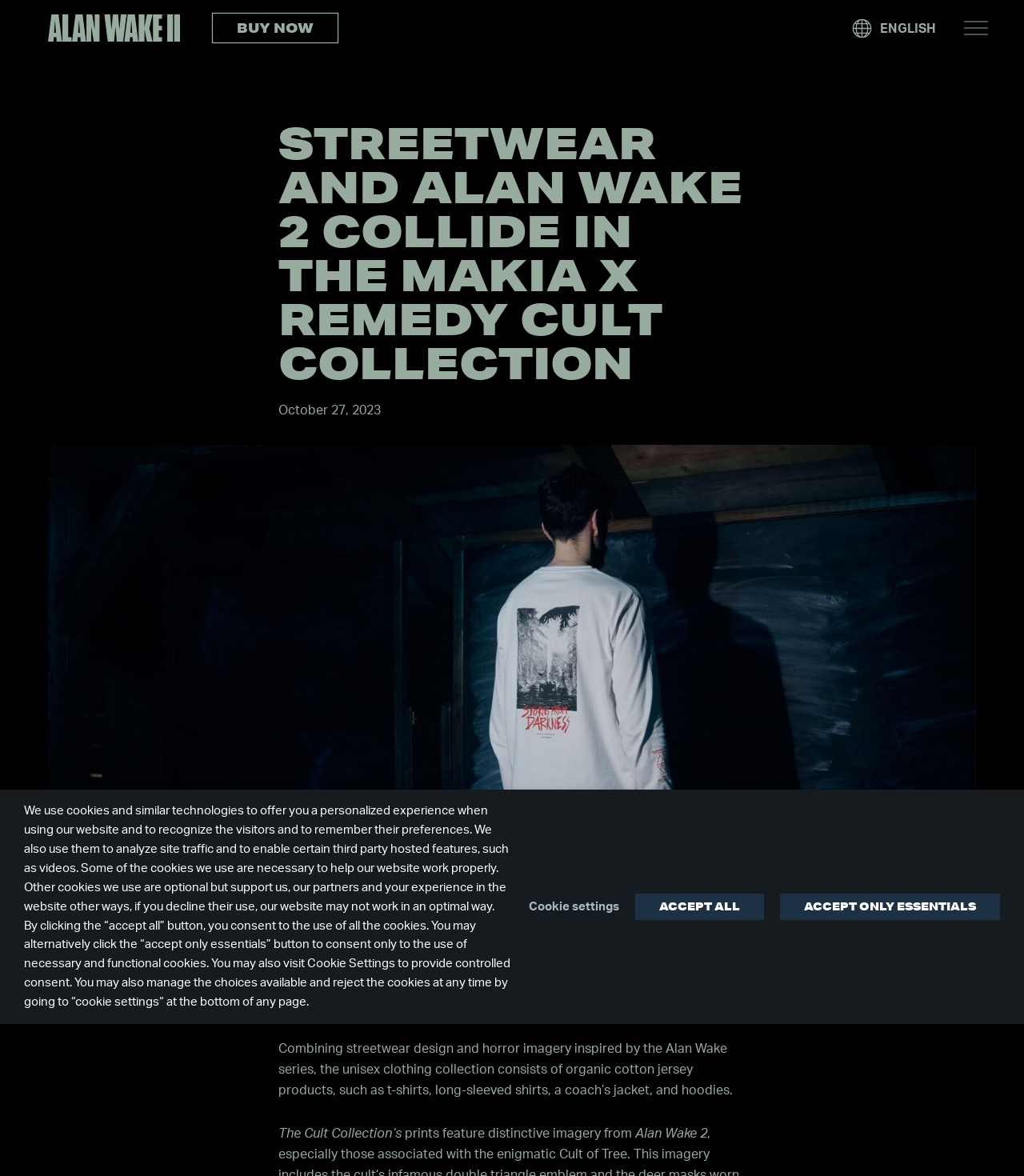Find and extract the text of the primary heading on the webpage.

STREETWEAR AND ALAN WAKE 2 COLLIDE IN THE MAKIA X REMEDY CULT COLLECTION